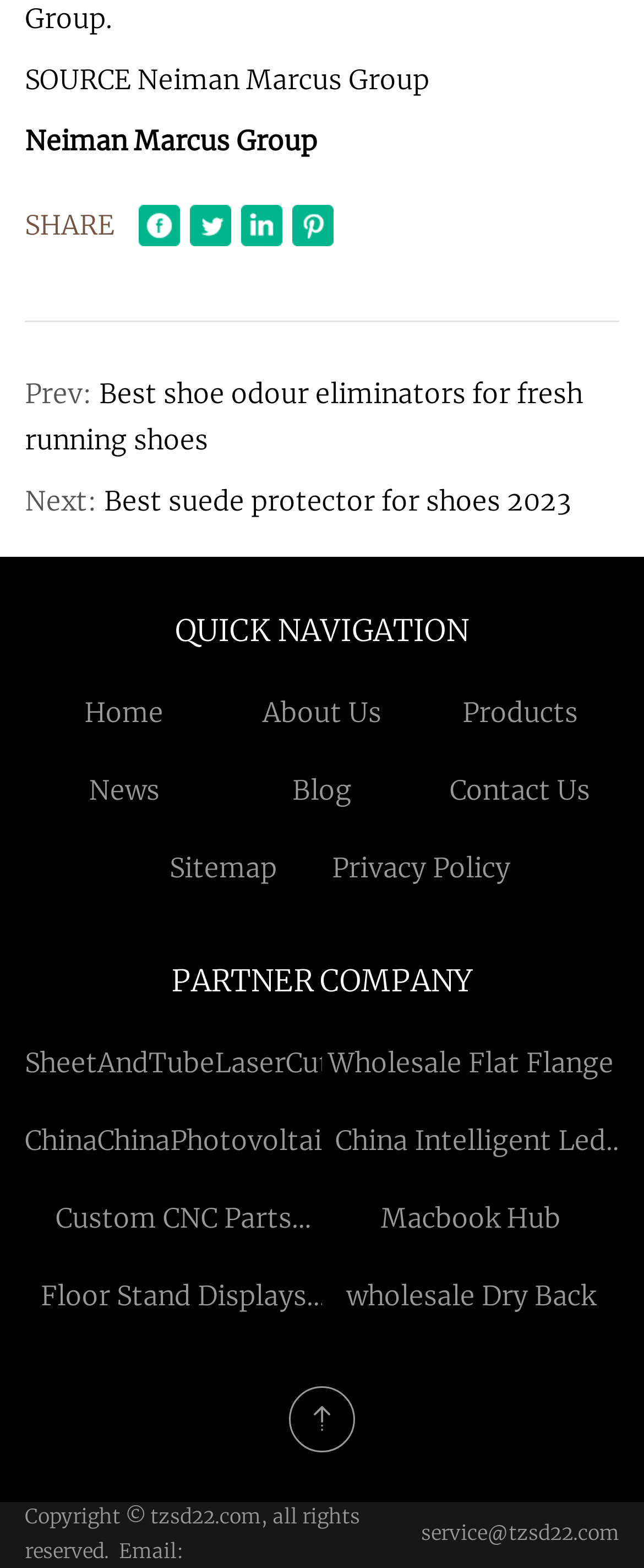What is the title of the second navigation item?
Based on the image, please offer an in-depth response to the question.

The second navigation item is 'About Us', which is indicated by the link text 'About Us ' and is located below the 'QUICK NAVIGATION' heading.